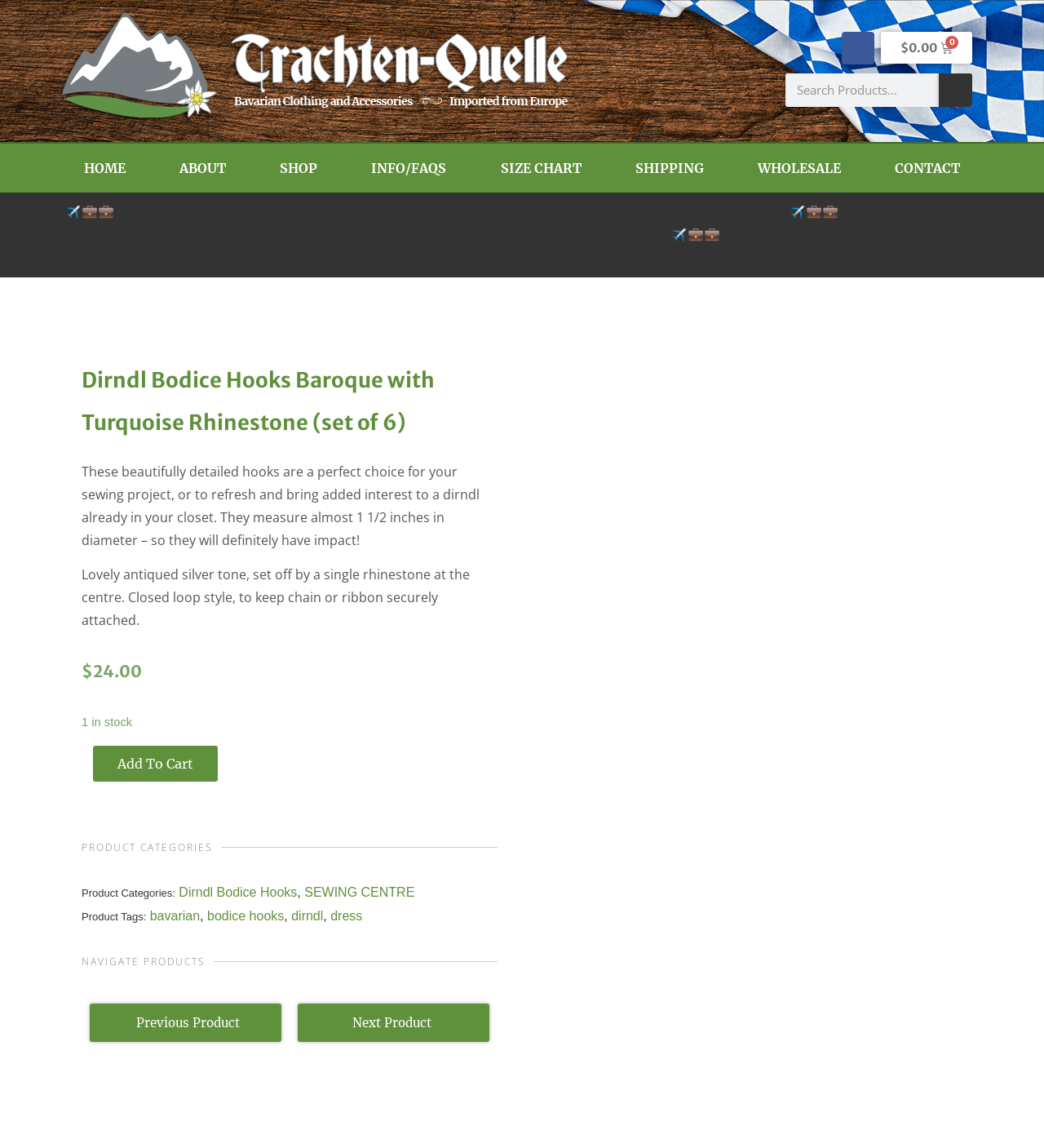Please determine the bounding box coordinates for the UI element described here. Use the format (top-left x, top-left y, bottom-right x, bottom-right y) with values bounded between 0 and 1: Dirndl Bodice Hooks

[0.171, 0.771, 0.285, 0.783]